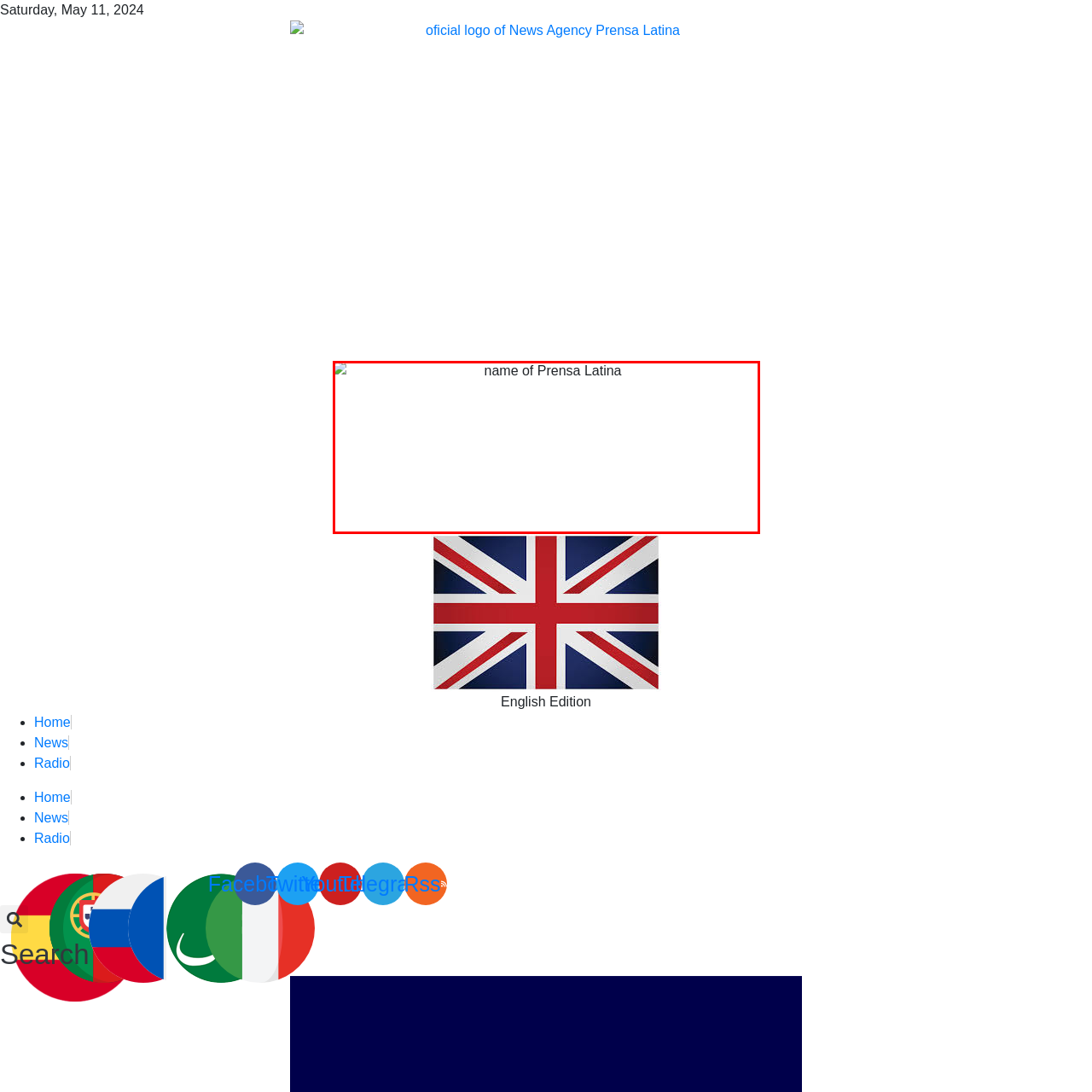Refer to the image within the red outline and provide a one-word or phrase answer to the question:
What is the purpose of the logo and text?

To establish credibility